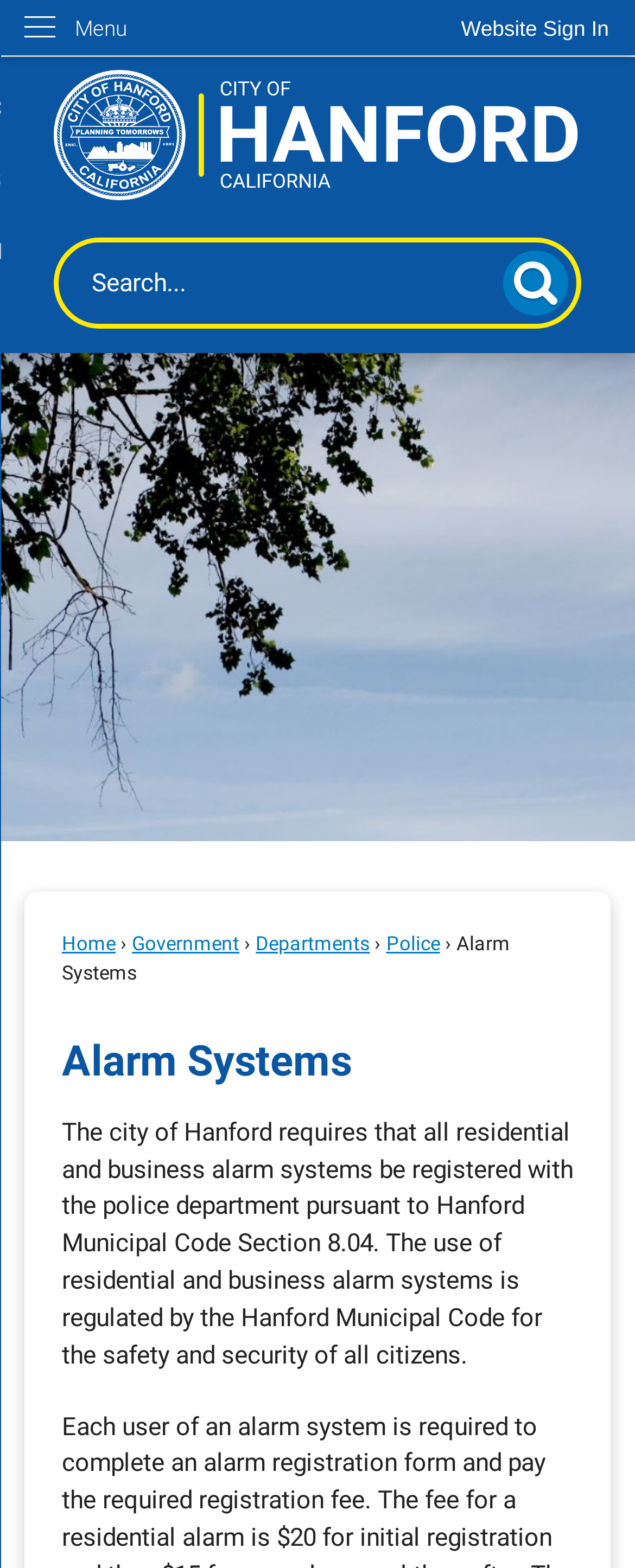Respond with a single word or phrase:
Where can I find information about the police department?

Police link